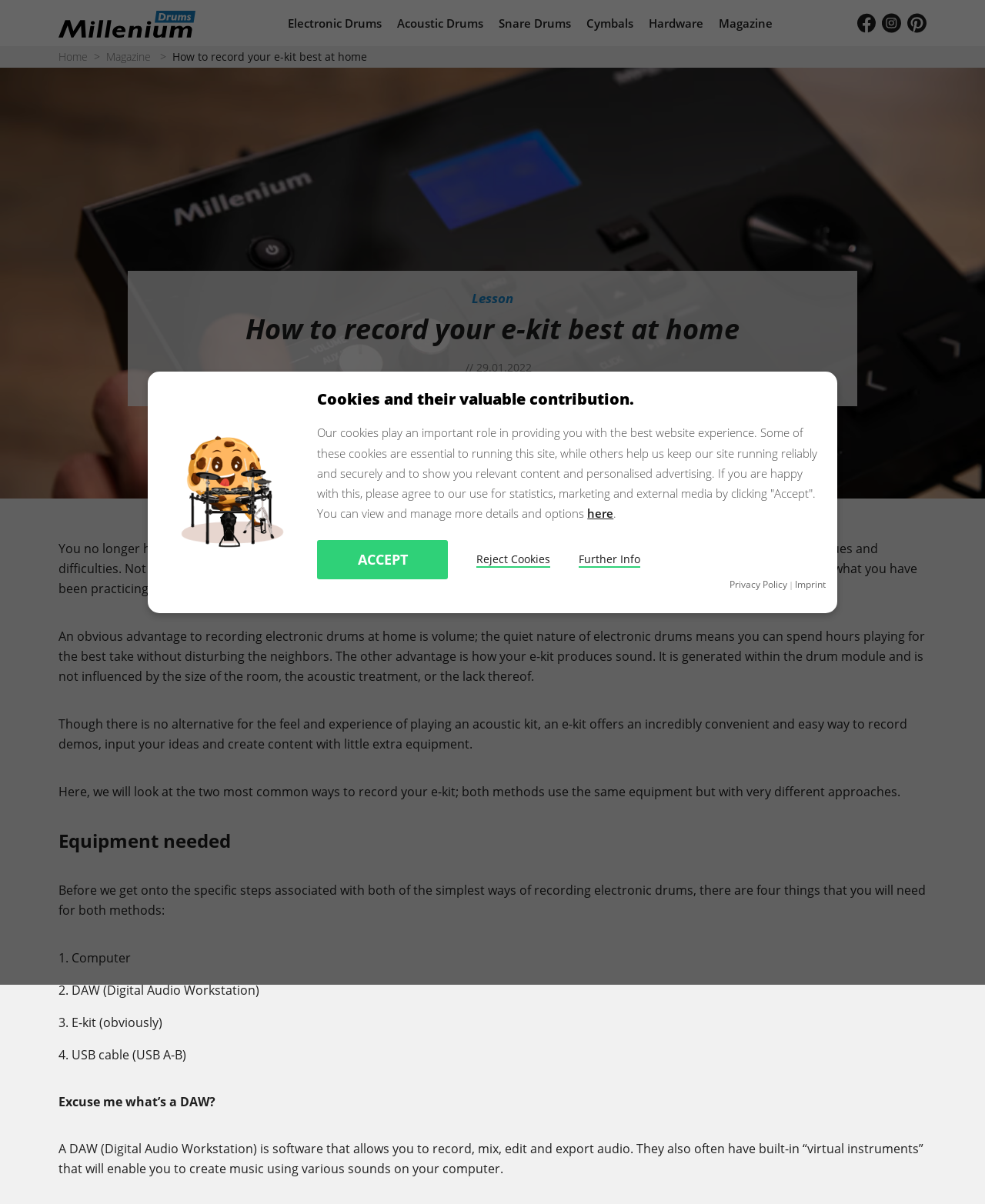Please specify the bounding box coordinates of the clickable region necessary for completing the following instruction: "Click the 'Home' link". The coordinates must consist of four float numbers between 0 and 1, i.e., [left, top, right, bottom].

[0.059, 0.038, 0.095, 0.056]